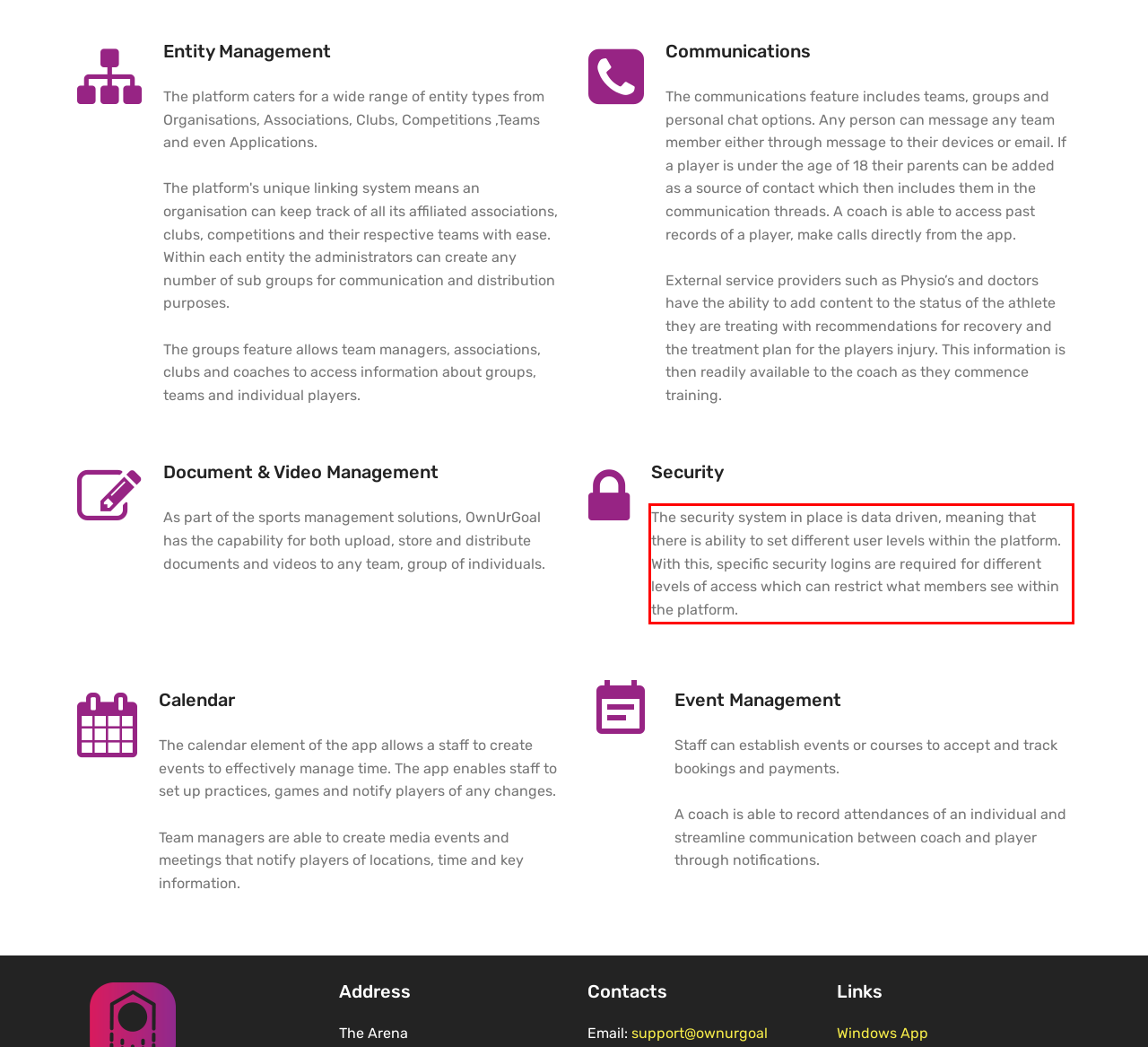You are provided with a screenshot of a webpage containing a red bounding box. Please extract the text enclosed by this red bounding box.

The security system in place is data driven, meaning that there is ability to set different user levels within the platform. With this, specific security logins are required for different levels of access which can restrict what members see within the platform.